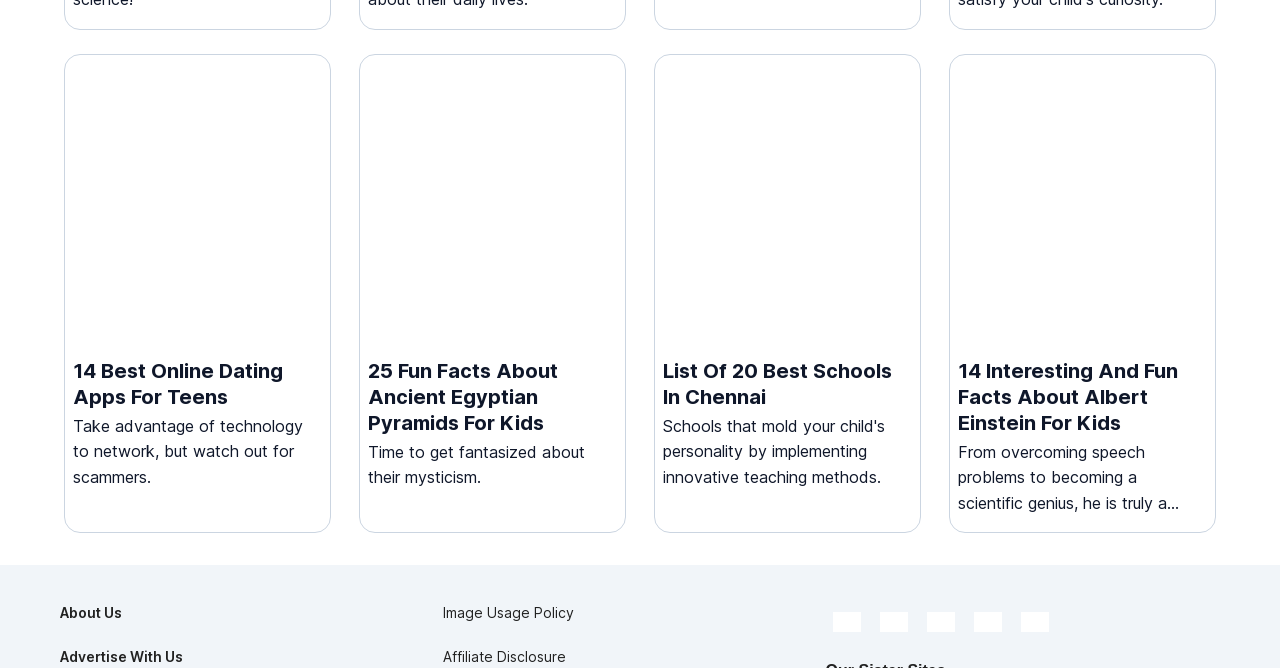Find the bounding box coordinates of the element I should click to carry out the following instruction: "Follow MomJunction on YouTube".

[0.792, 0.914, 0.825, 0.945]